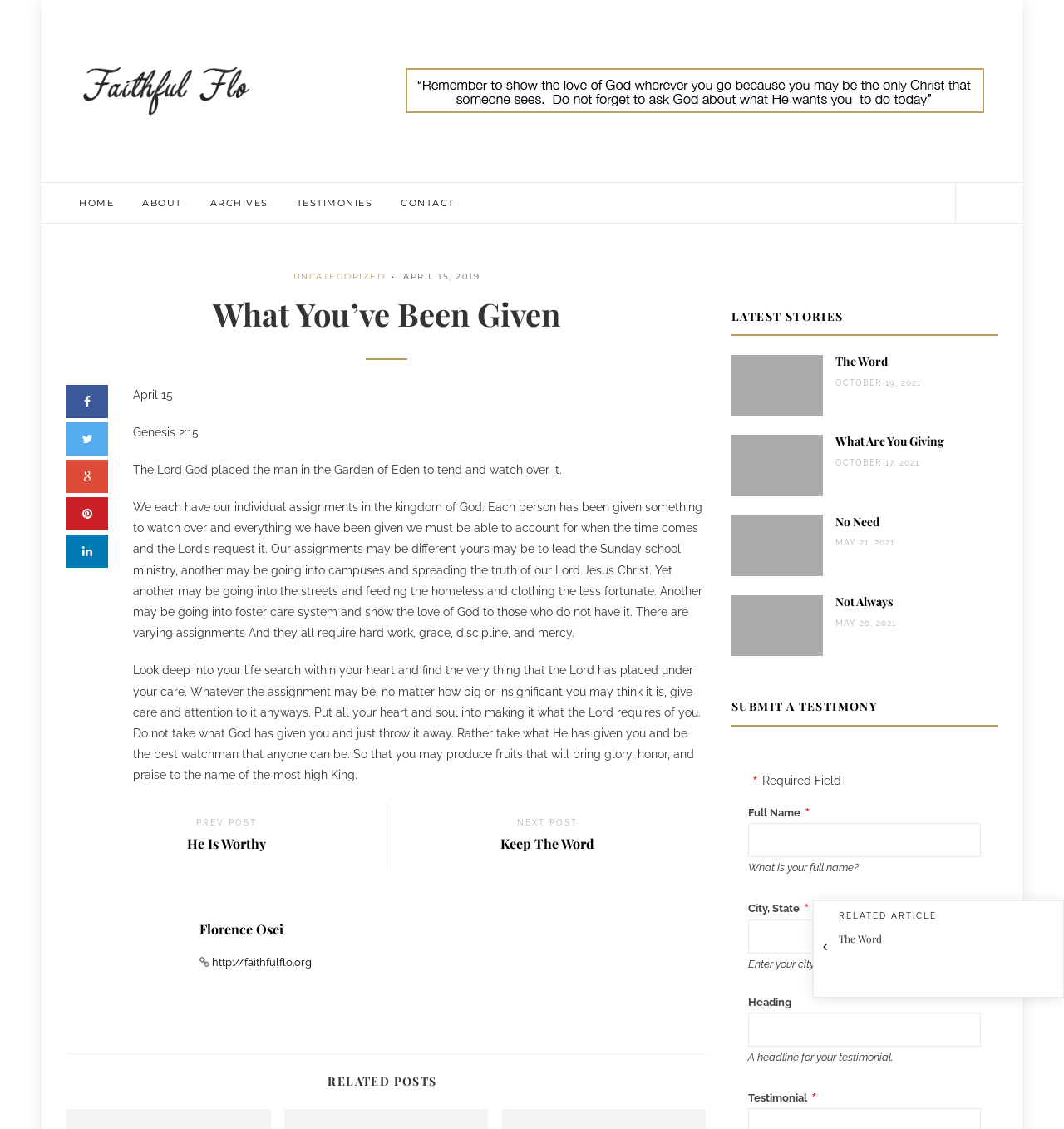Point out the bounding box coordinates of the section to click in order to follow this instruction: "Click on the HOME link".

[0.066, 0.162, 0.115, 0.197]